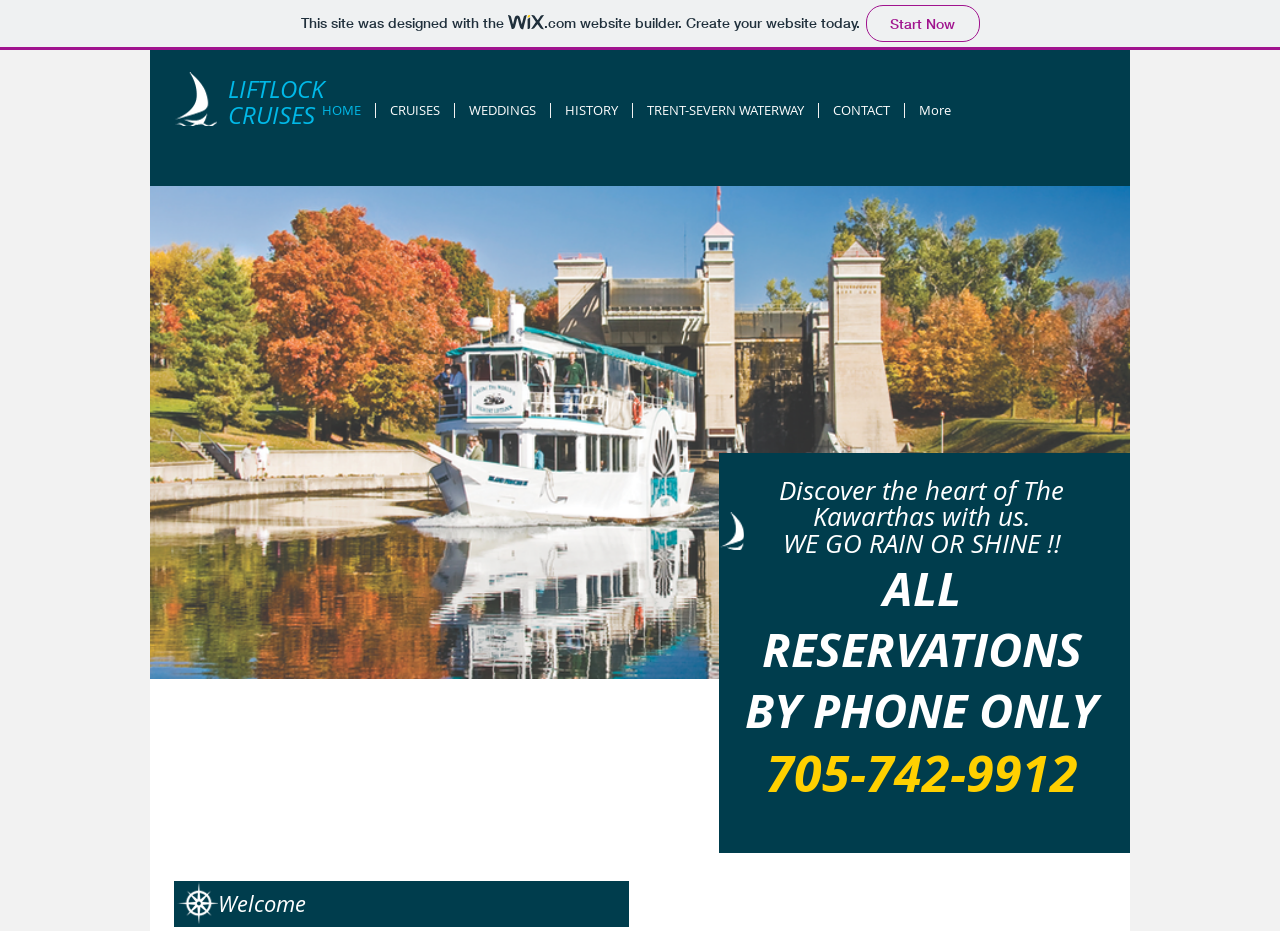Generate a thorough explanation of the webpage's elements.

The webpage is for Liftlock Cruises, with a prominent heading "LIFTLOCK CRUISES" at the top center of the page. Below this heading, there is a navigation menu with links to different sections of the website, including "HOME", "CRUISES", "WEDDINGS", "HISTORY", "TRENT-SEVERN WATERWAY", and "CONTACT". The navigation menu is positioned at the top right of the page.

On the top left of the page, there is a link to Wix, the website builder, accompanied by a small Wix logo. Above the navigation menu, there is a slideshow gallery that takes up most of the page, with an image of a cruise ship currently displayed. The slideshow has navigation controls, with a "1/3" indicator at the bottom right.

Below the slideshow, there are several blocks of text. The first block reads "Discover the heart of The Kawarthas with us." The second block is a bold statement "WE GO RAIN OR SHINE!!" The third block is a notice "ALL RESERVATIONS BY PHONE ONLY". There is also a phone number "705-742-9912" displayed prominently.

At the very bottom of the page, there is a heading "Welcome".